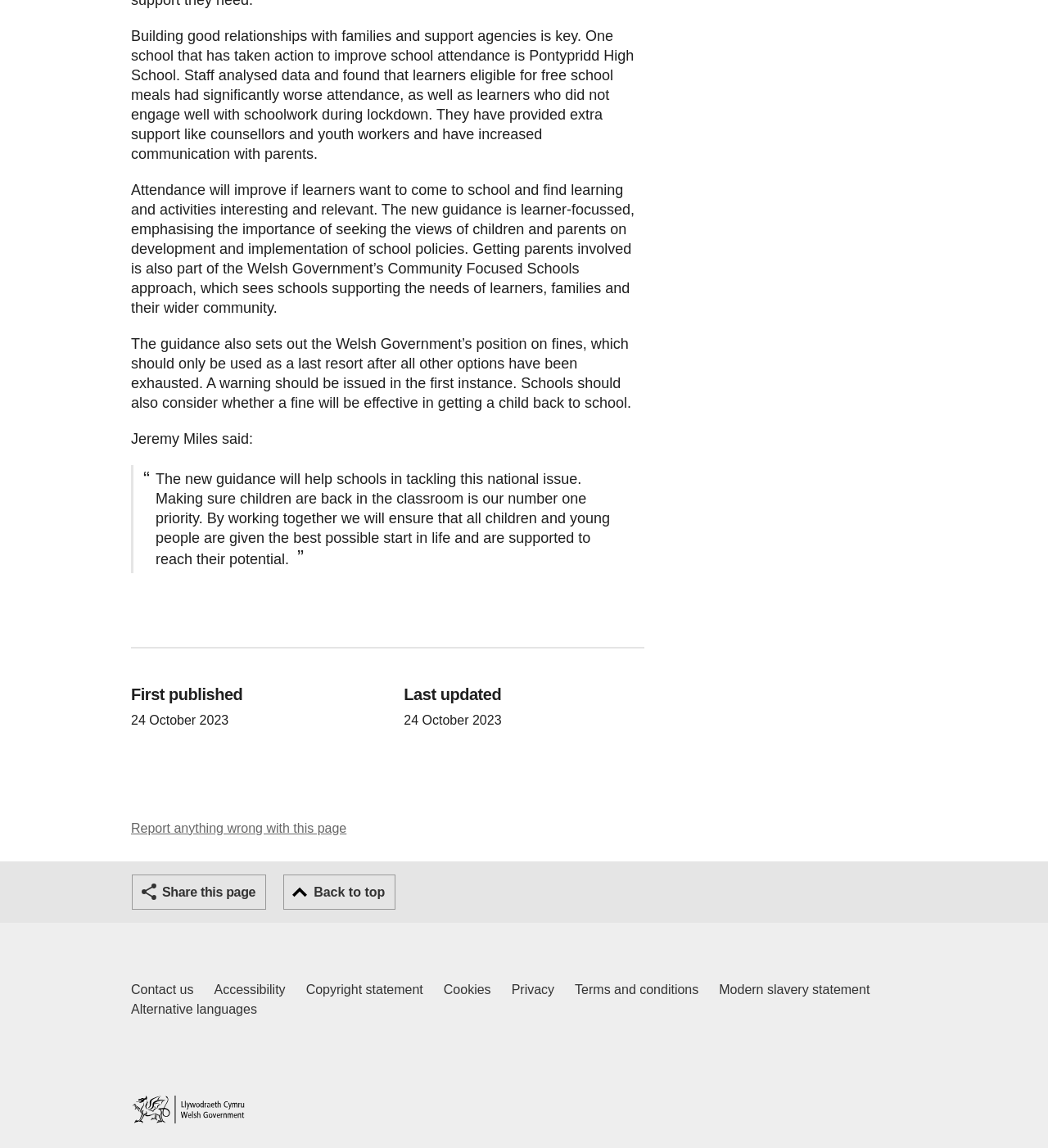What is the recommended approach to using fines for truancy?
Provide an in-depth answer to the question, covering all aspects.

The webpage states that fines should only be used as a last resort after all other options have been exhausted, and a warning should be issued in the first instance.